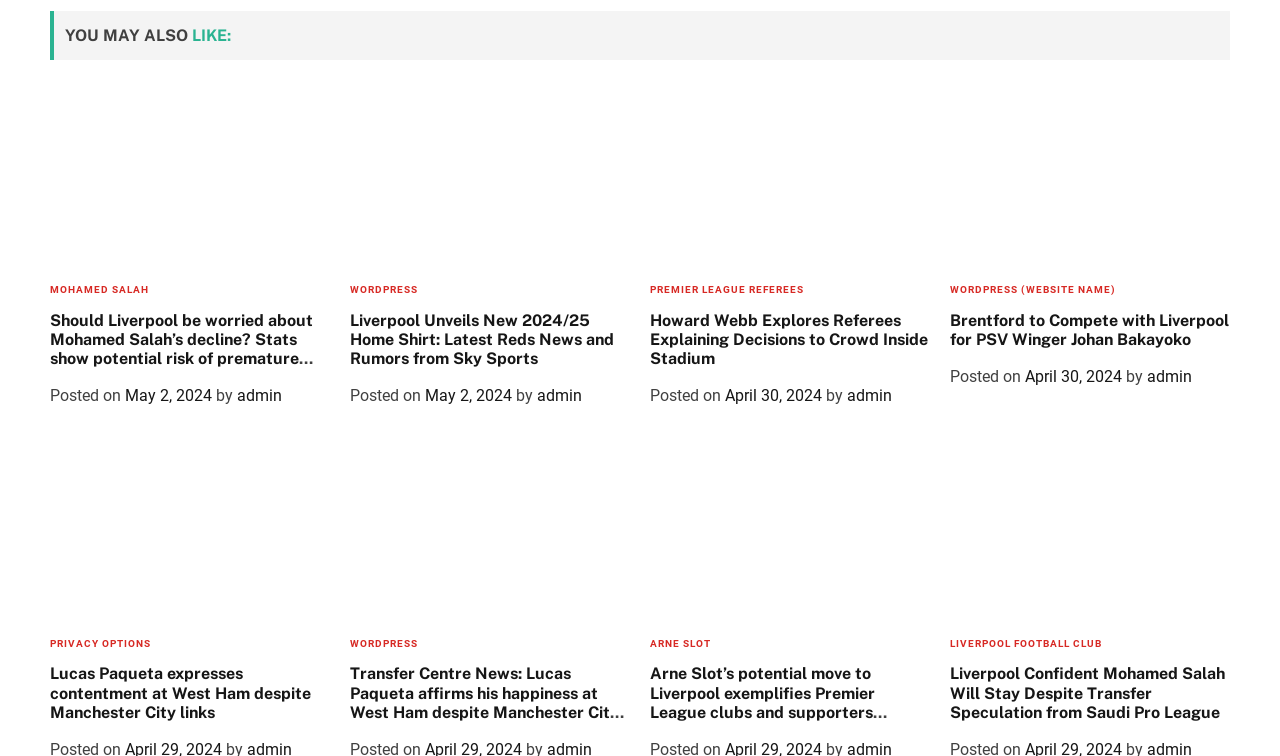From the element description admin, predict the bounding box coordinates of the UI element. The coordinates must be specified in the format (top-left x, top-left y, bottom-right x, bottom-right y) and should be within the 0 to 1 range.

[0.896, 0.486, 0.931, 0.511]